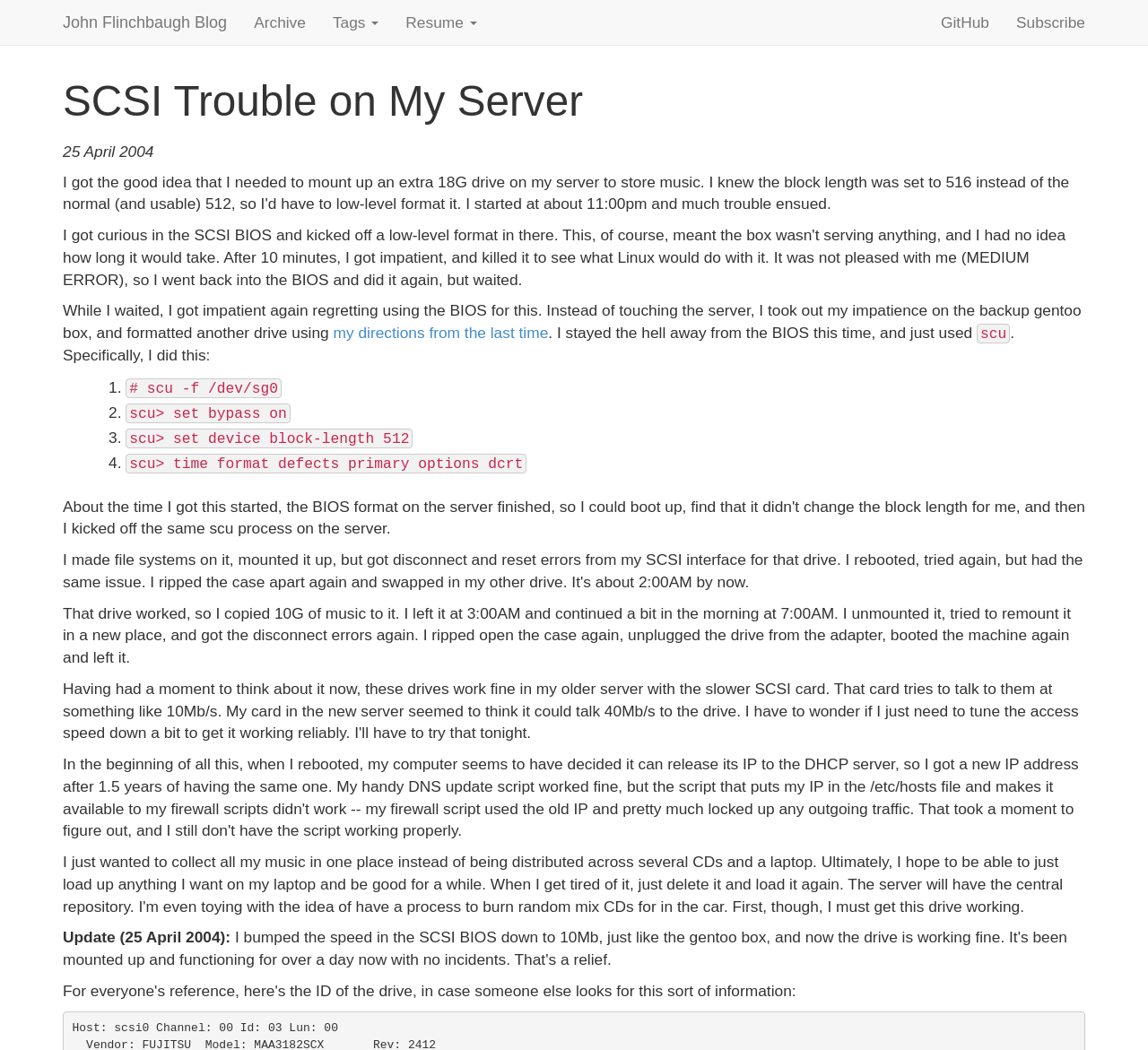What did the author format using?
Please respond to the question thoroughly and include all relevant details.

According to the webpage content, the author formatted another drive using their directions from the last time, which is mentioned in the sentence 'I took out my impatience on the backup gentoo box, and formatted another drive using my directions from the last time'.